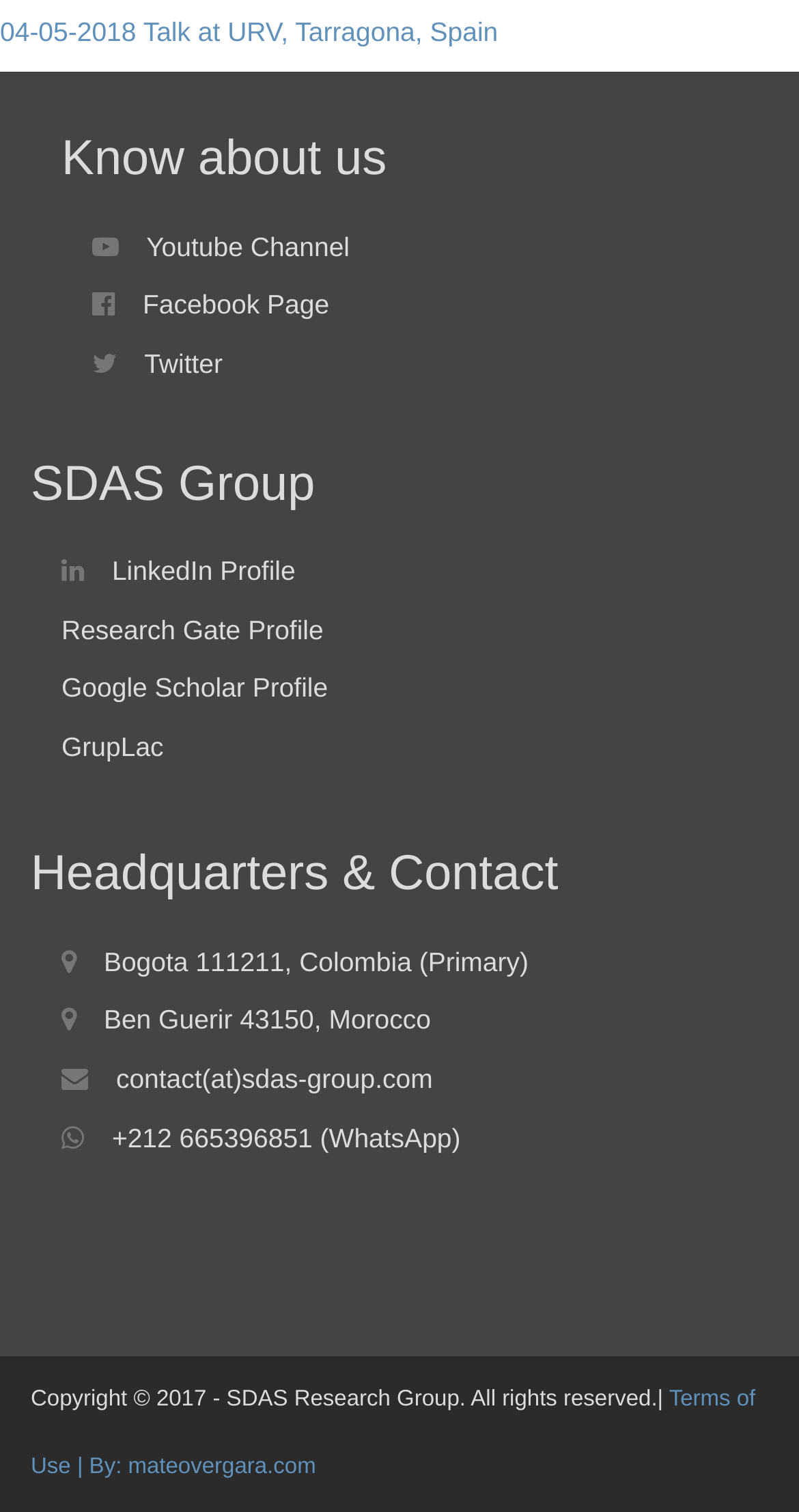How many headquarters locations are mentioned?
Refer to the image and provide a thorough answer to the question.

I looked for the headquarters and contact information section on the webpage and found that two locations are mentioned, which are Bogota, Colombia and Ben Guerir, Morocco.